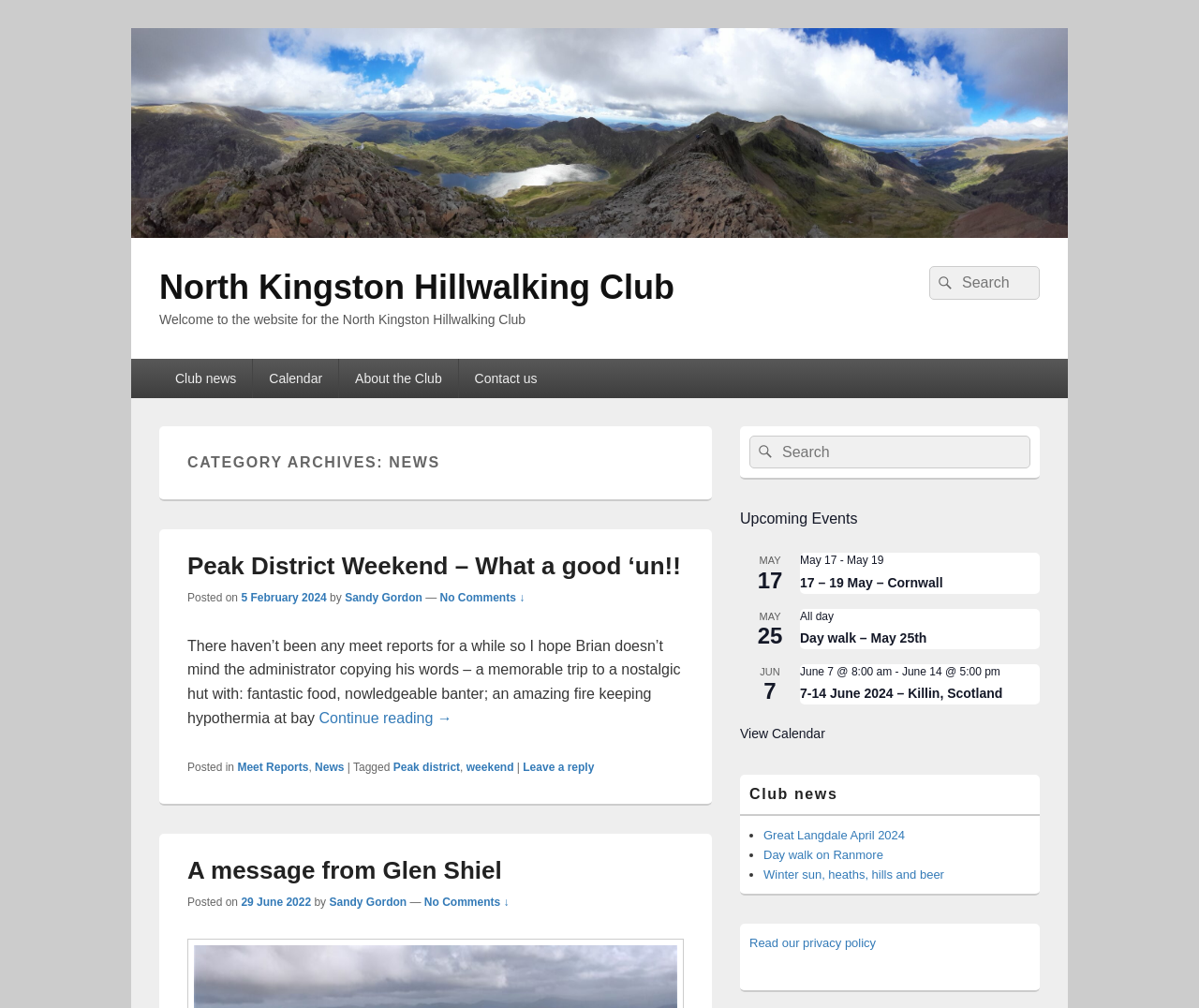Could you find the bounding box coordinates of the clickable area to complete this instruction: "Read the latest news"?

[0.156, 0.534, 0.57, 0.584]